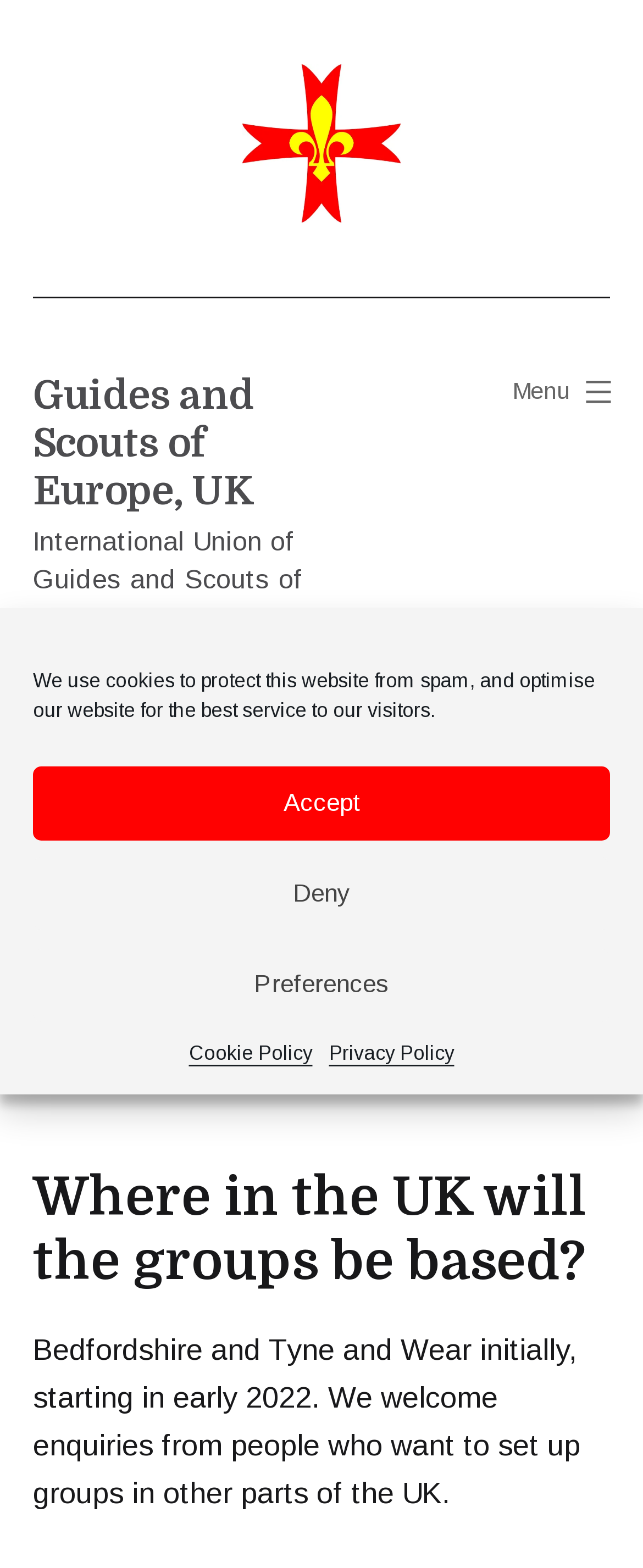Analyze the image and provide a detailed answer to the question: What is the purpose of the cookies on this website?

I found the answer by reading the static text element inside the dialog element with the text 'We use cookies to protect this website from spam, and optimise our website for the best service to our visitors'.